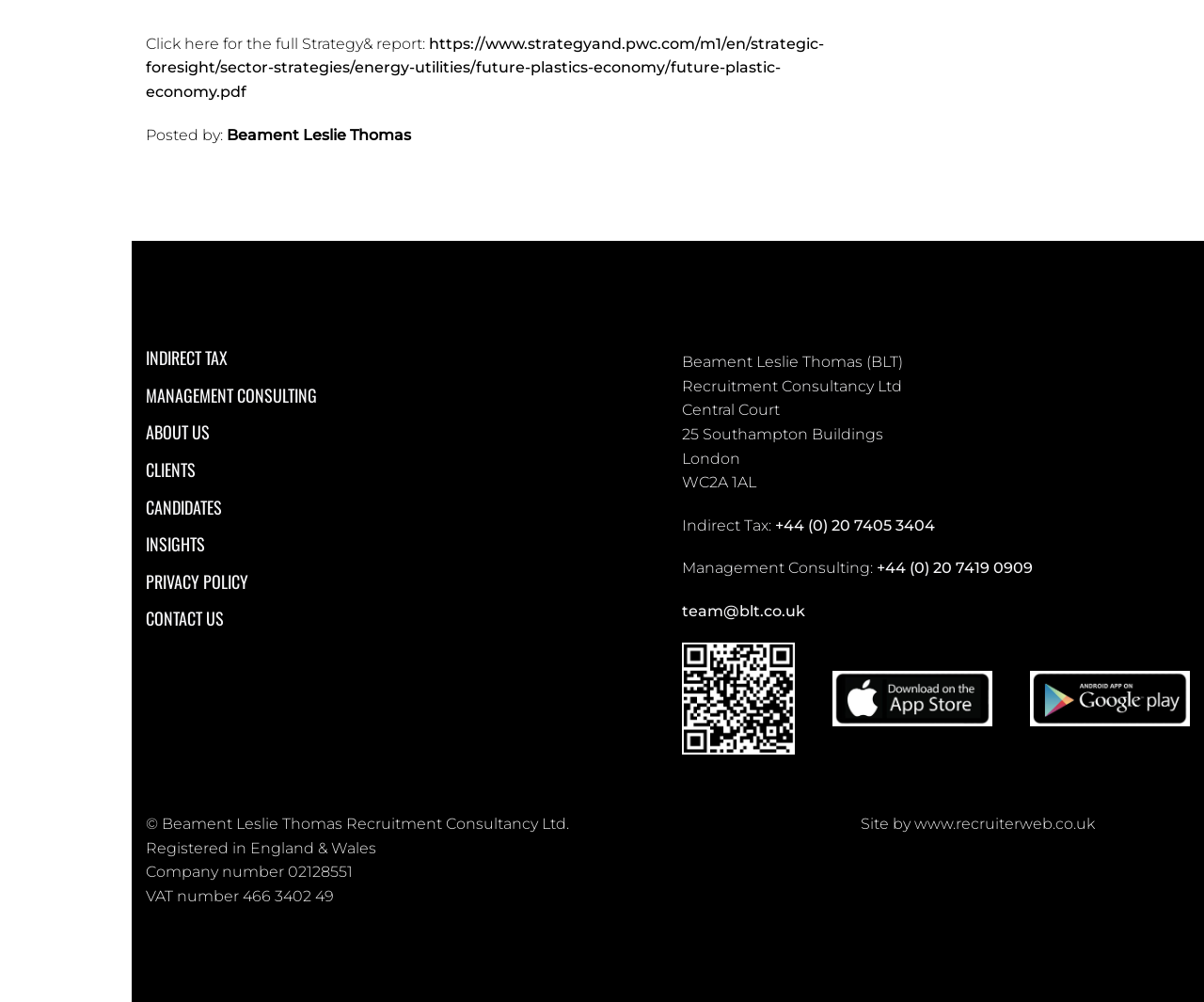Locate the bounding box of the UI element described in the following text: "Candidates".

[0.121, 0.493, 0.184, 0.518]